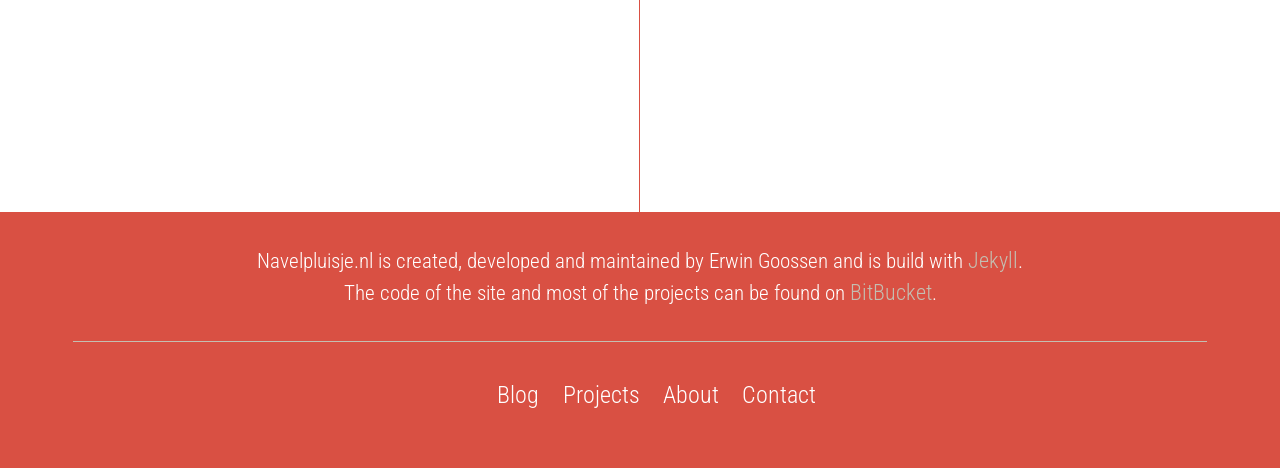Using the description "All posts", locate and provide the bounding box of the UI element.

[0.057, 0.319, 0.13, 0.375]